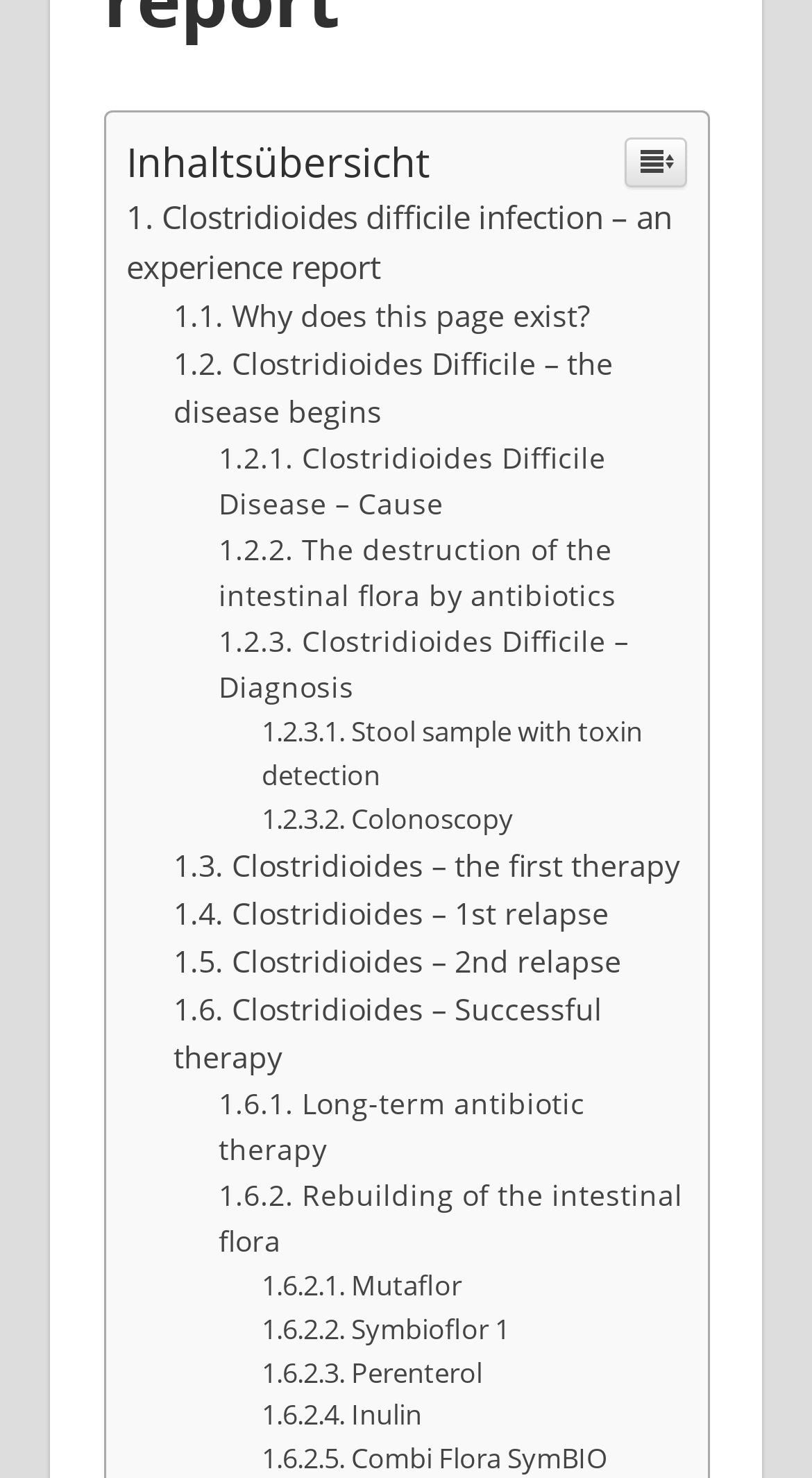Locate the UI element described by Clostridioides – 2nd relapse in the provided webpage screenshot. Return the bounding box coordinates in the format (top-left x, top-left y, bottom-right x, bottom-right y), ensuring all values are between 0 and 1.

[0.214, 0.637, 0.765, 0.663]